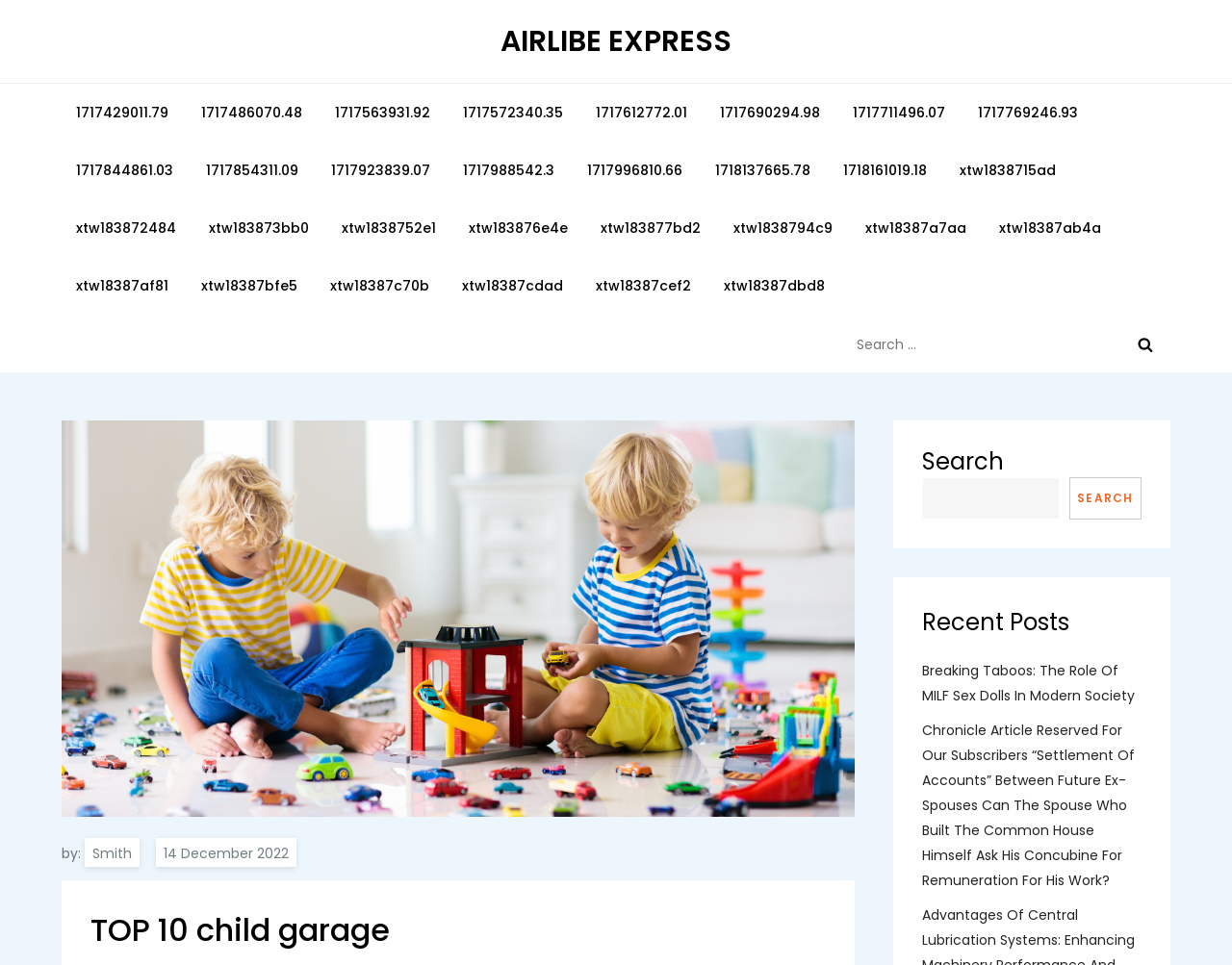Analyze and describe the webpage in a detailed narrative.

This webpage appears to be a blog or article listing page. At the top, there is a header with the title "TOP 10 child garage – AIRLIBE EXPRESS" and a link to "AIRLIBE EXPRESS" situated to the right of the title. Below the header, there are two rows of links, with 10 links in each row, displaying what seems to be article or post titles.

To the right of the links, there is a search bar with a label "Search for:" and a button with an image of a magnifying glass. Below the search bar, there is a section with the title "Recent Posts" and two article links, "Breaking Taboos: The Role Of MILF Sex Dolls In Modern Society" and "Chronicle Article Reserved For Our Subscribers “Settlement Of Accounts” Between Future Ex-Spouses Can The Spouse Who Built The Common House Himself Ask His Concubine For Remuneration For His Work?".

At the bottom of the page, there is a footer section with a label "by:" followed by a link to the author "Smith" and a timestamp "14 December 2022".